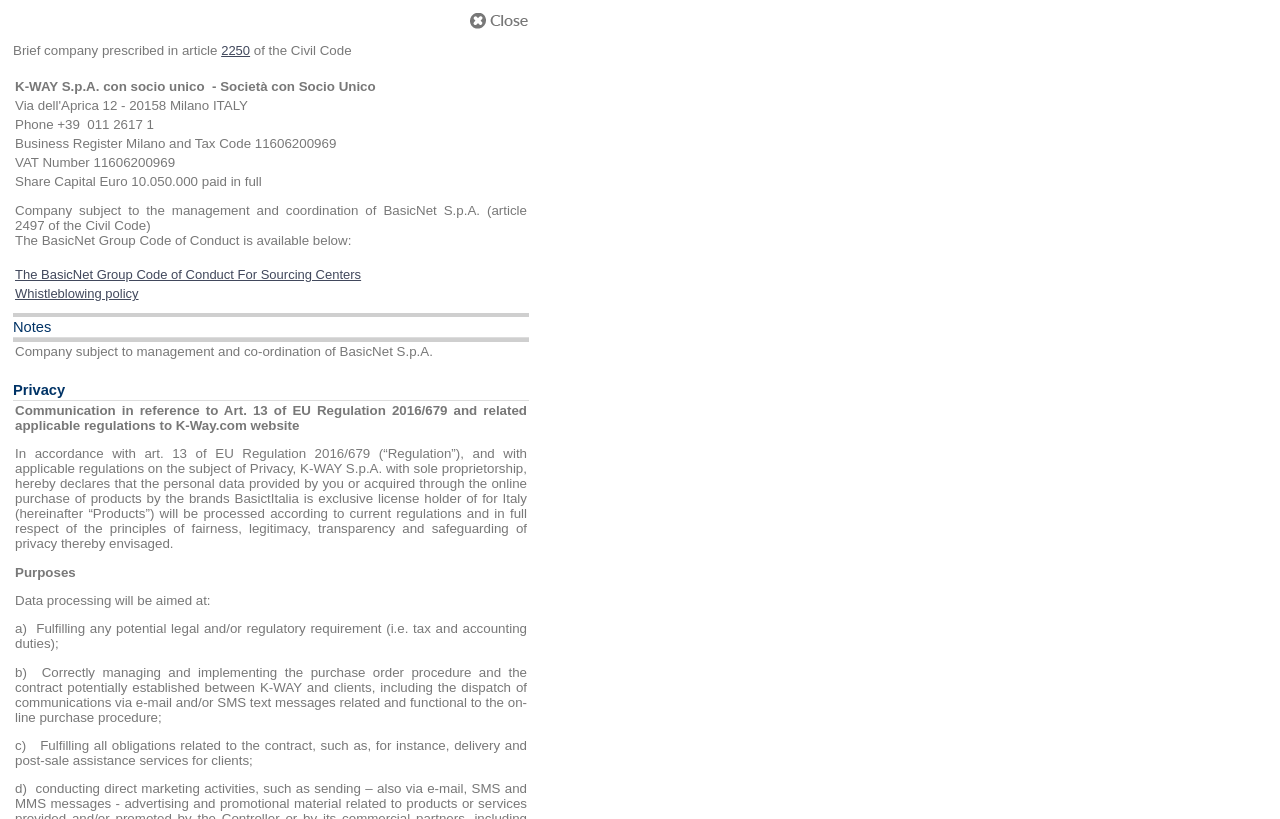Determine the bounding box coordinates (top-left x, top-left y, bottom-right x, bottom-right y) of the UI element described in the following text: Whistleblowing policy

[0.012, 0.349, 0.108, 0.368]